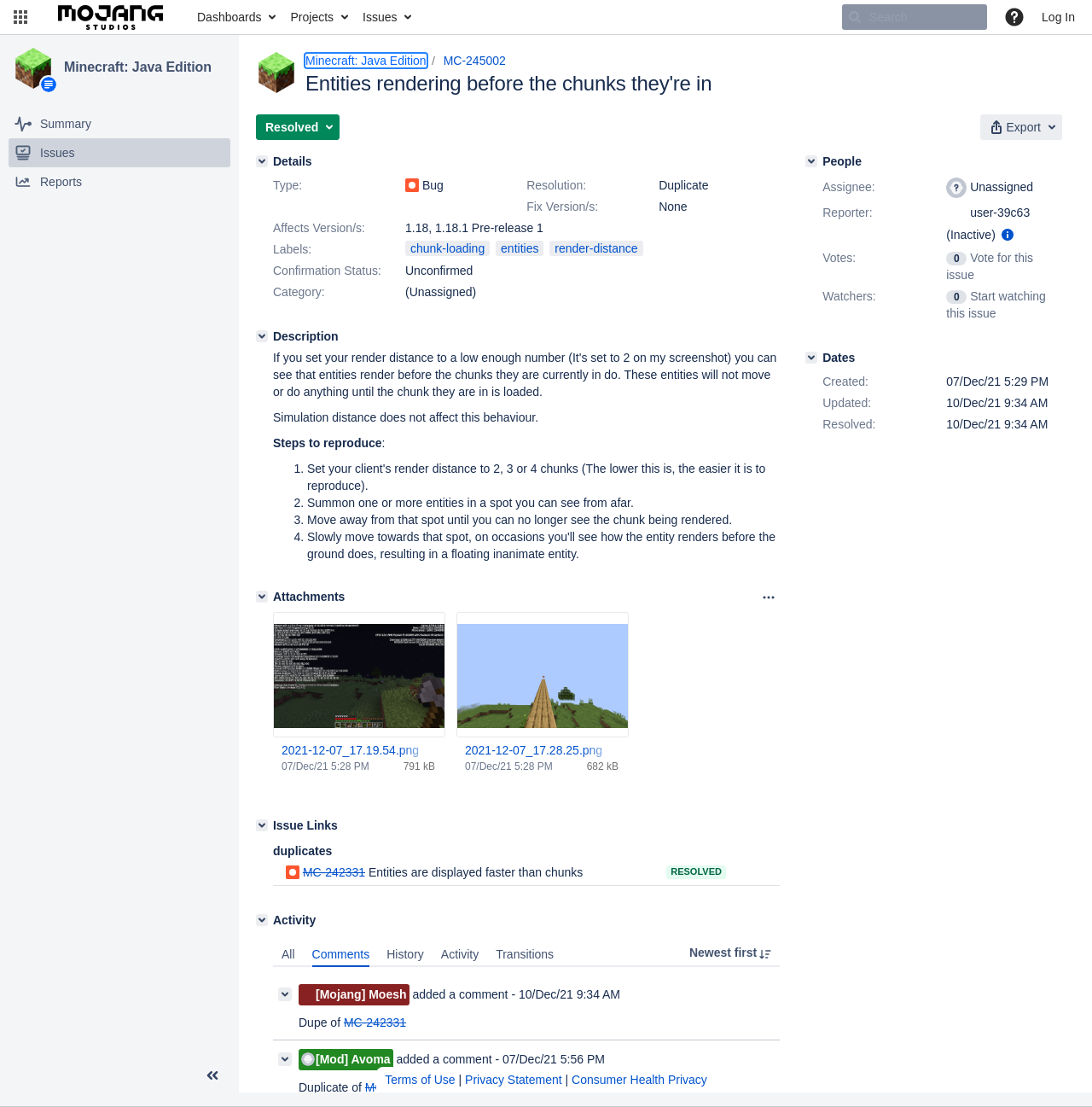Identify the bounding box coordinates of the clickable section necessary to follow the following instruction: "Collapse sidebar". The coordinates should be presented as four float numbers from 0 to 1, i.e., [left, top, right, bottom].

[0.178, 0.96, 0.211, 0.983]